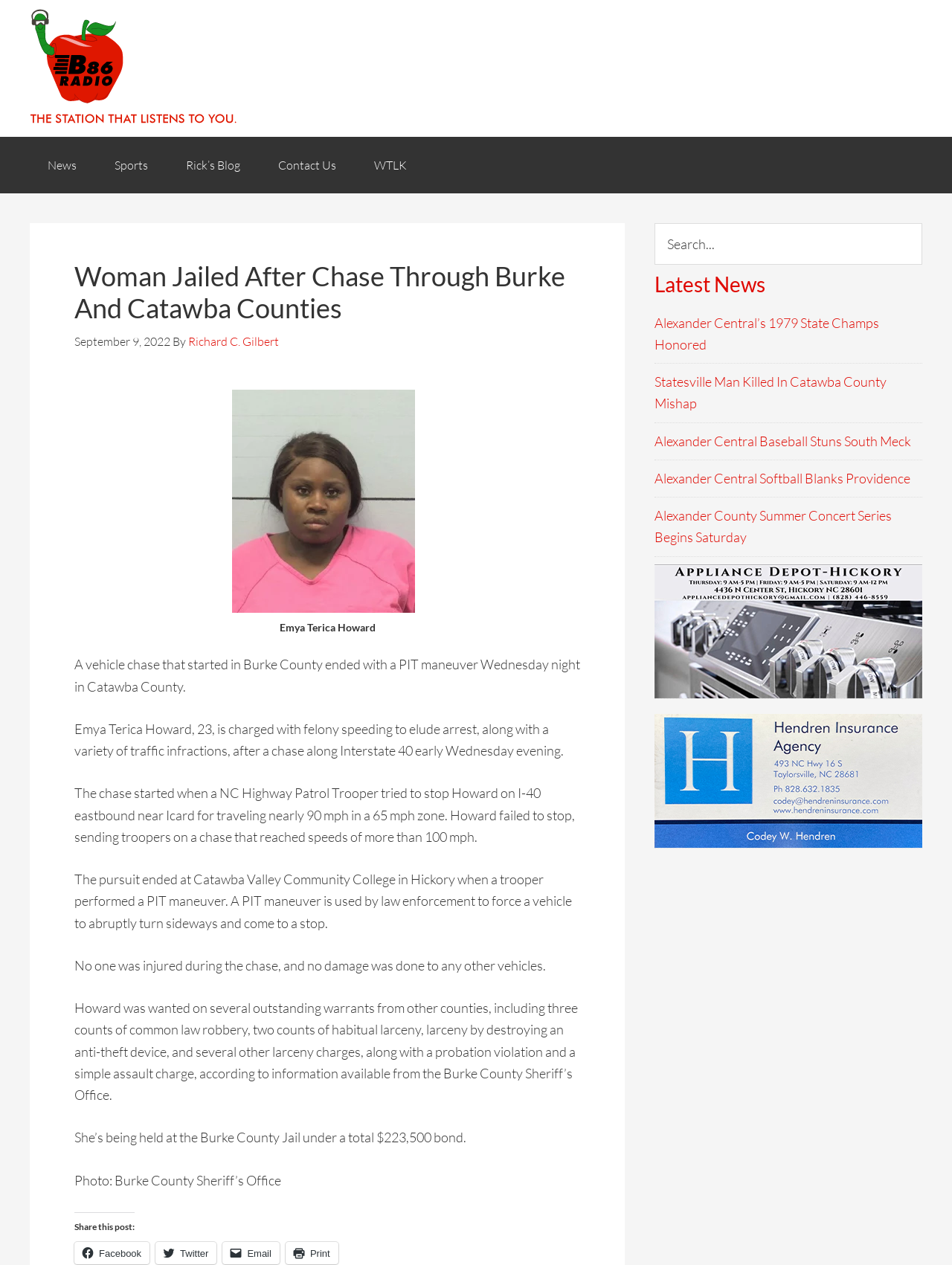What is the name of the person charged with felony speeding?
Can you give a detailed and elaborate answer to the question?

The answer can be found in the article content, where it is stated that 'Emya Terica Howard, 23, is charged with felony speeding to elude arrest, along with a variety of traffic infractions, after a chase along Interstate 40 early Wednesday evening.'